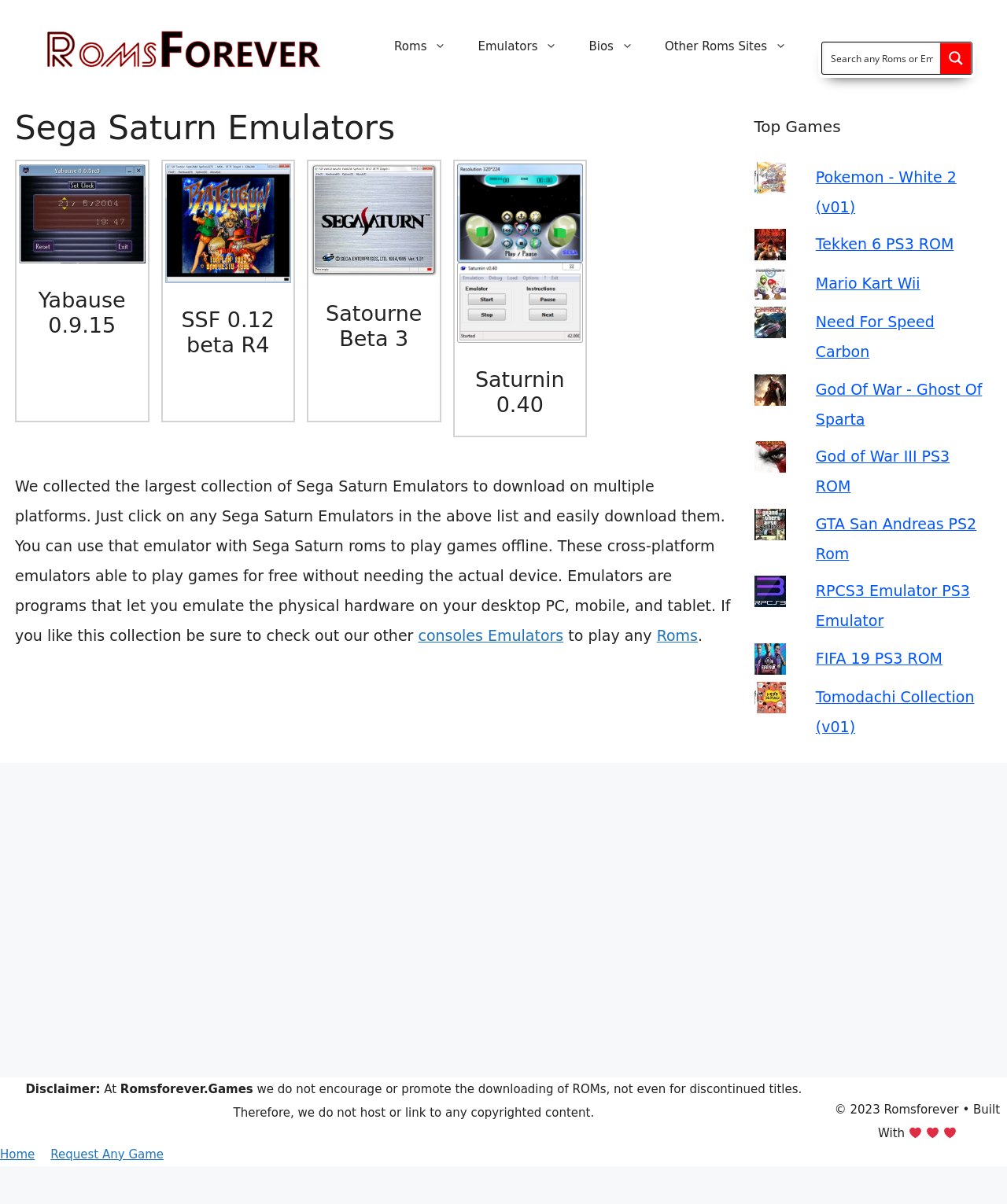Please locate the bounding box coordinates of the element's region that needs to be clicked to follow the instruction: "Request a game". The bounding box coordinates should be provided as four float numbers between 0 and 1, i.e., [left, top, right, bottom].

[0.05, 0.953, 0.163, 0.964]